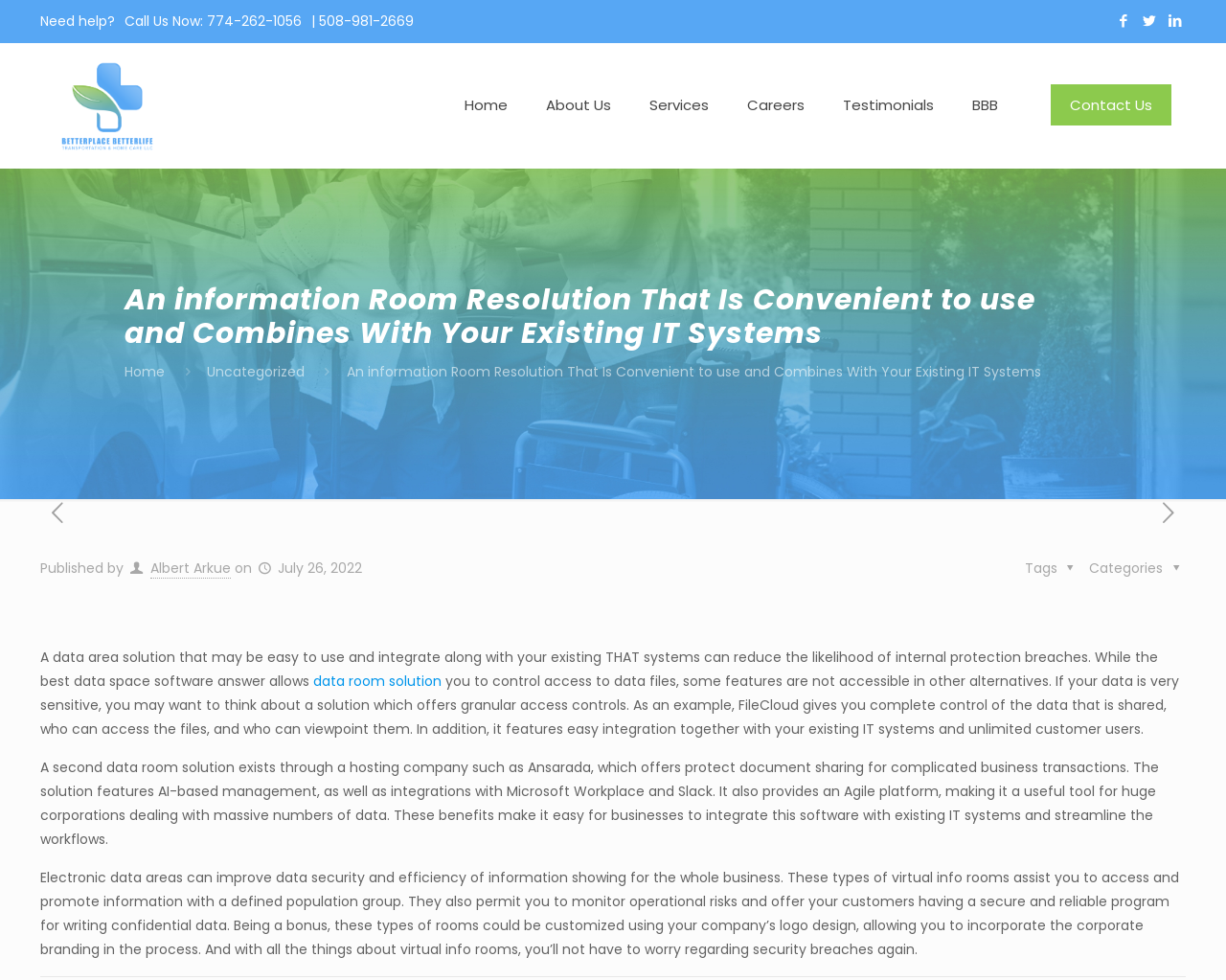Summarize the webpage in an elaborate manner.

This webpage appears to be a blog post or article about data room solutions. At the top, there is a logo "Better place Better life logo-01" on the left, followed by a navigation menu with links to "Home", "About Us", "Services", "Careers", "Testimonials", and "BBB". On the right side, there are social media links and a "Call Us Now" button with two phone numbers.

Below the navigation menu, there is a heading that reads "An information Room Resolution That Is Convenient to use and Combines With Your Existing IT Systems". Underneath, there are two columns of links, with the left column having links to "Home" and "Uncategorized", and the right column having a brief summary of the article.

The main content of the article is divided into four paragraphs. The first paragraph explains the benefits of a data room solution that is easy to use and integrates with existing IT systems. The second paragraph highlights the features of a data room solution, including granular access controls and easy integration with existing IT systems. The third paragraph describes another data room solution that offers AI-based management and integrations with Microsoft Office and Slack. The fourth paragraph discusses the benefits of electronic data rooms, including improved data security and efficiency of information sharing.

At the bottom of the page, there is a section with the author's name "Albert Arkue" and the publication date "July 26, 2022". There are also links to categories and tags related to the article.